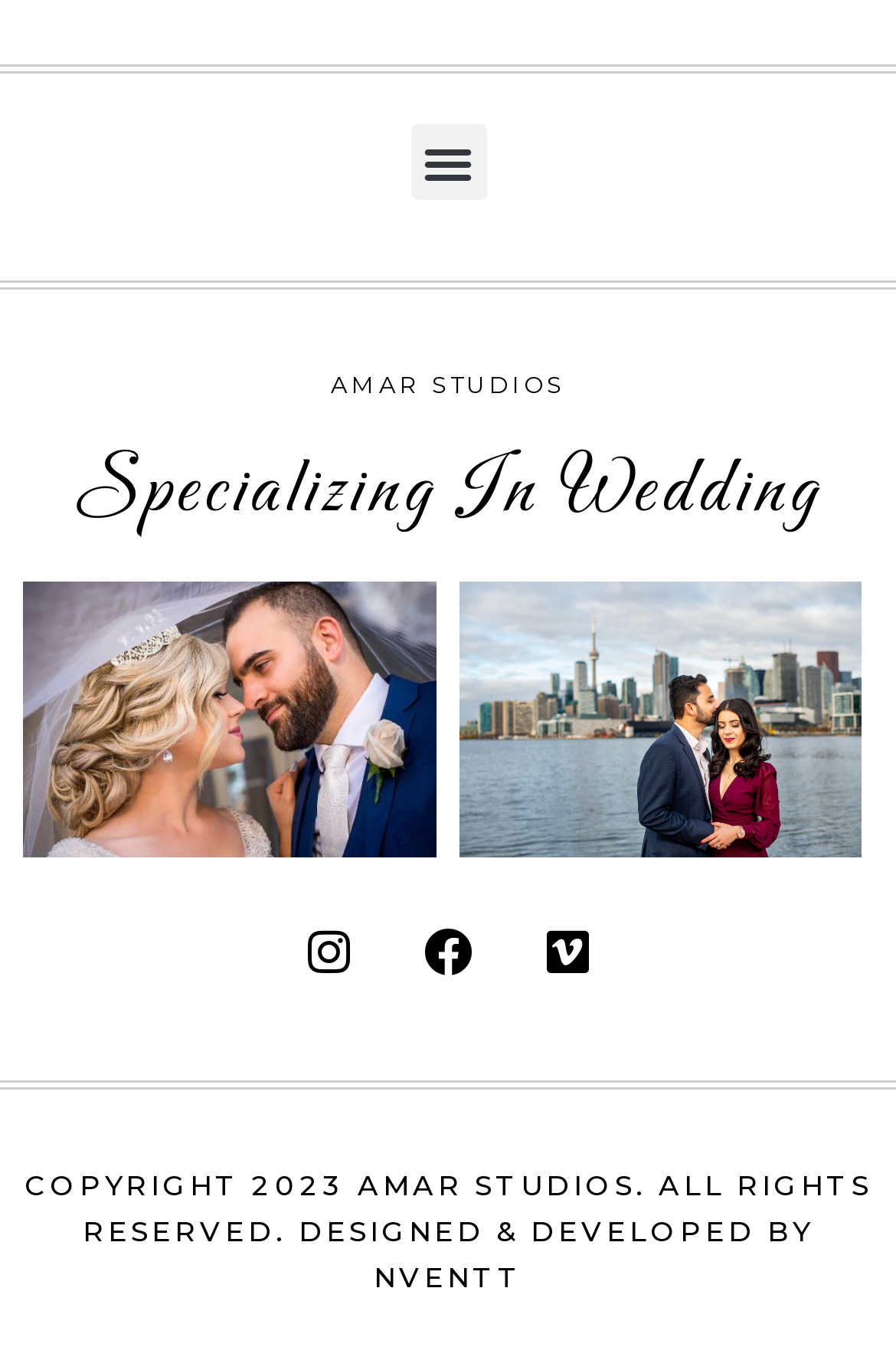Locate the bounding box of the user interface element based on this description: "Facebook".

[0.446, 0.66, 0.554, 0.73]